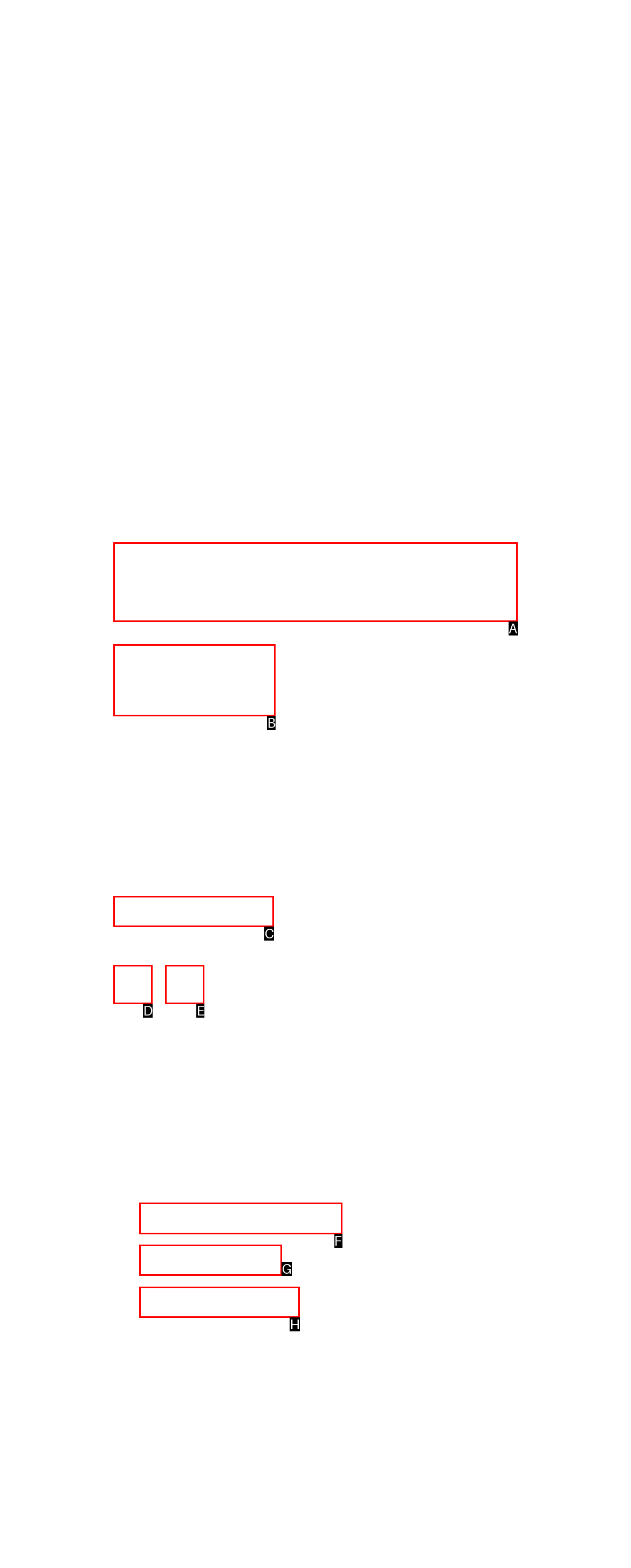Determine which option should be clicked to carry out this task: Check gift card balance
State the letter of the correct choice from the provided options.

F